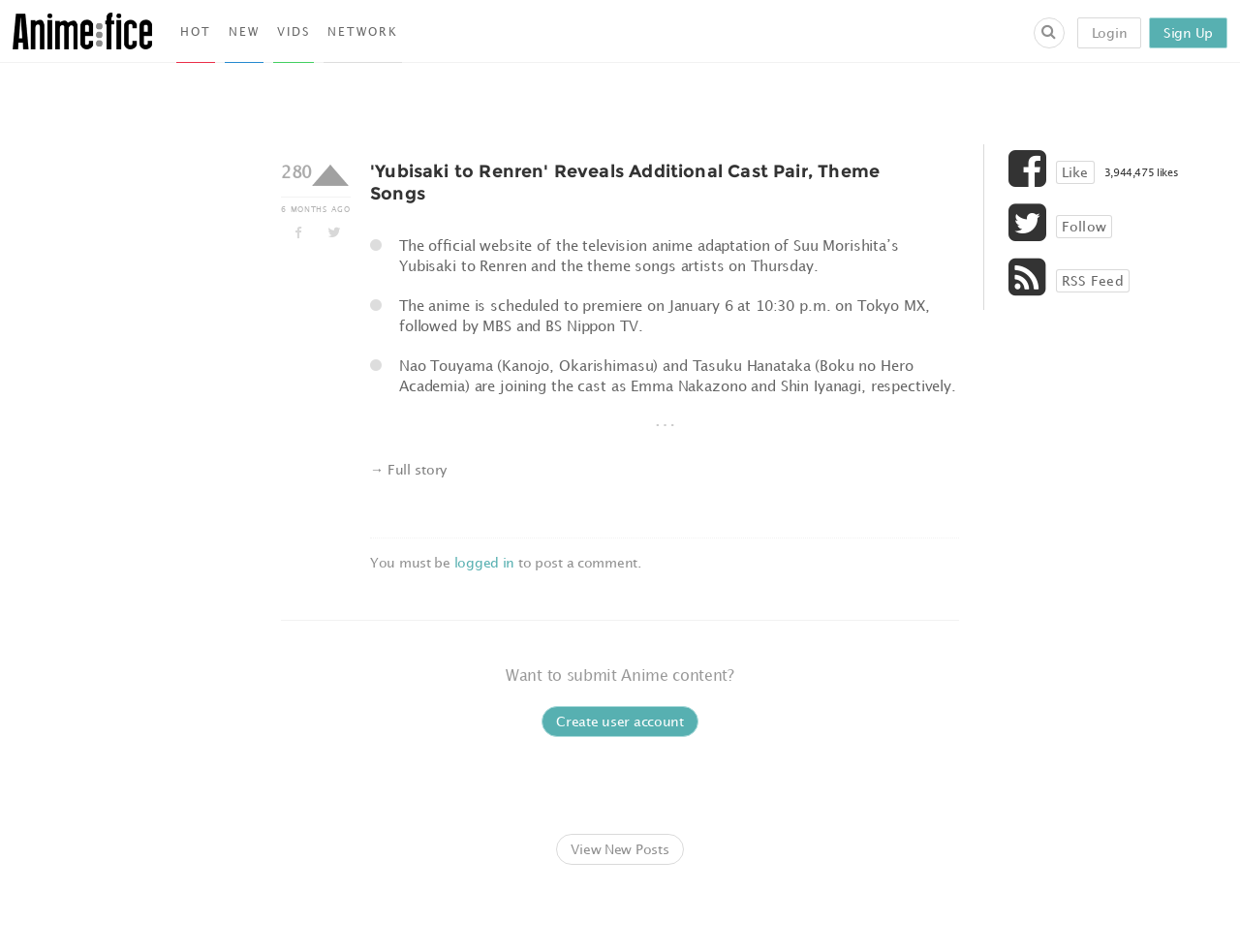Please find the bounding box for the UI element described by: "parent_node: Login Sign Up".

[0.833, 0.018, 0.858, 0.051]